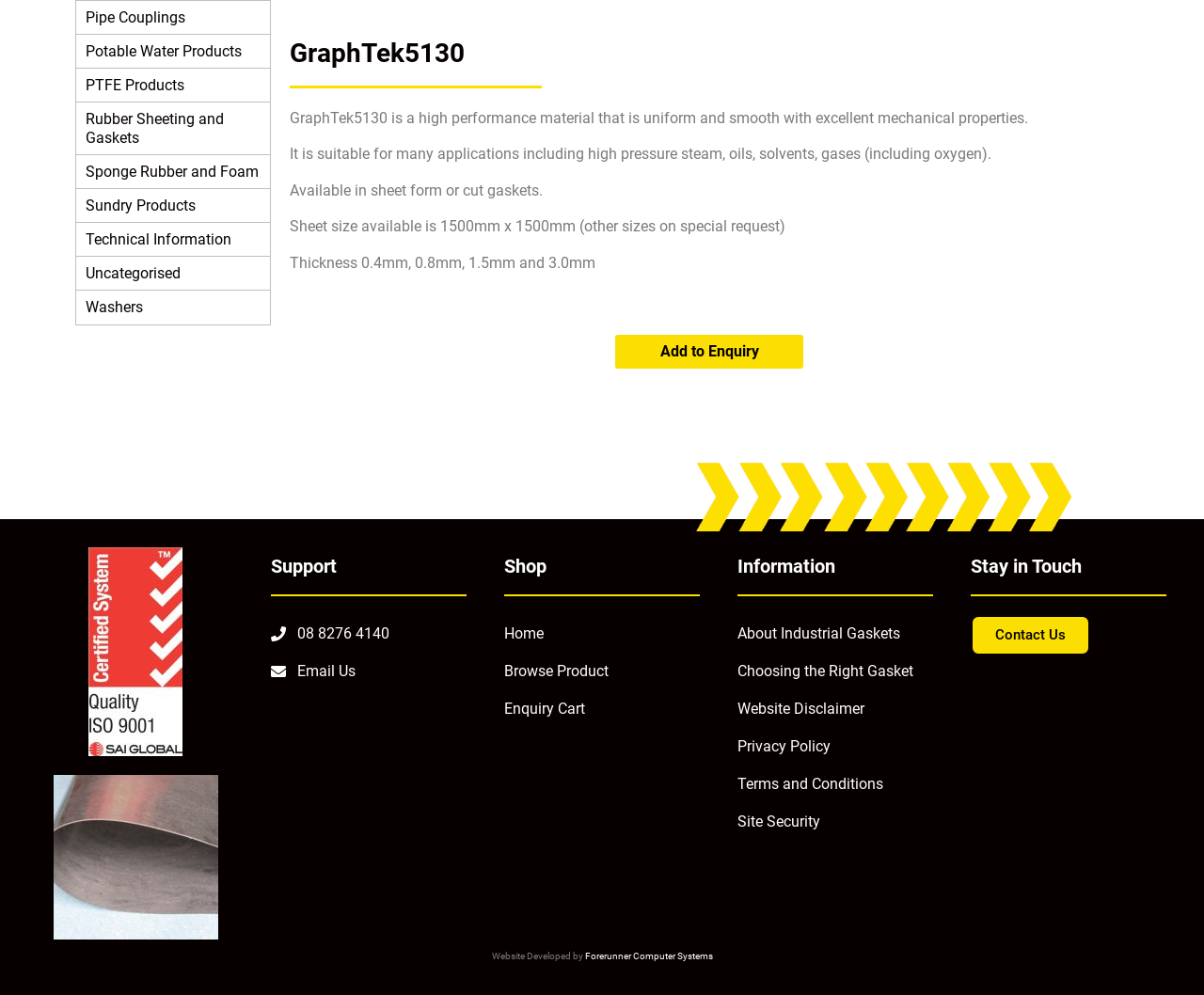Give the bounding box coordinates for the element described as: "Washers (7)".

[0.063, 0.292, 0.224, 0.327]